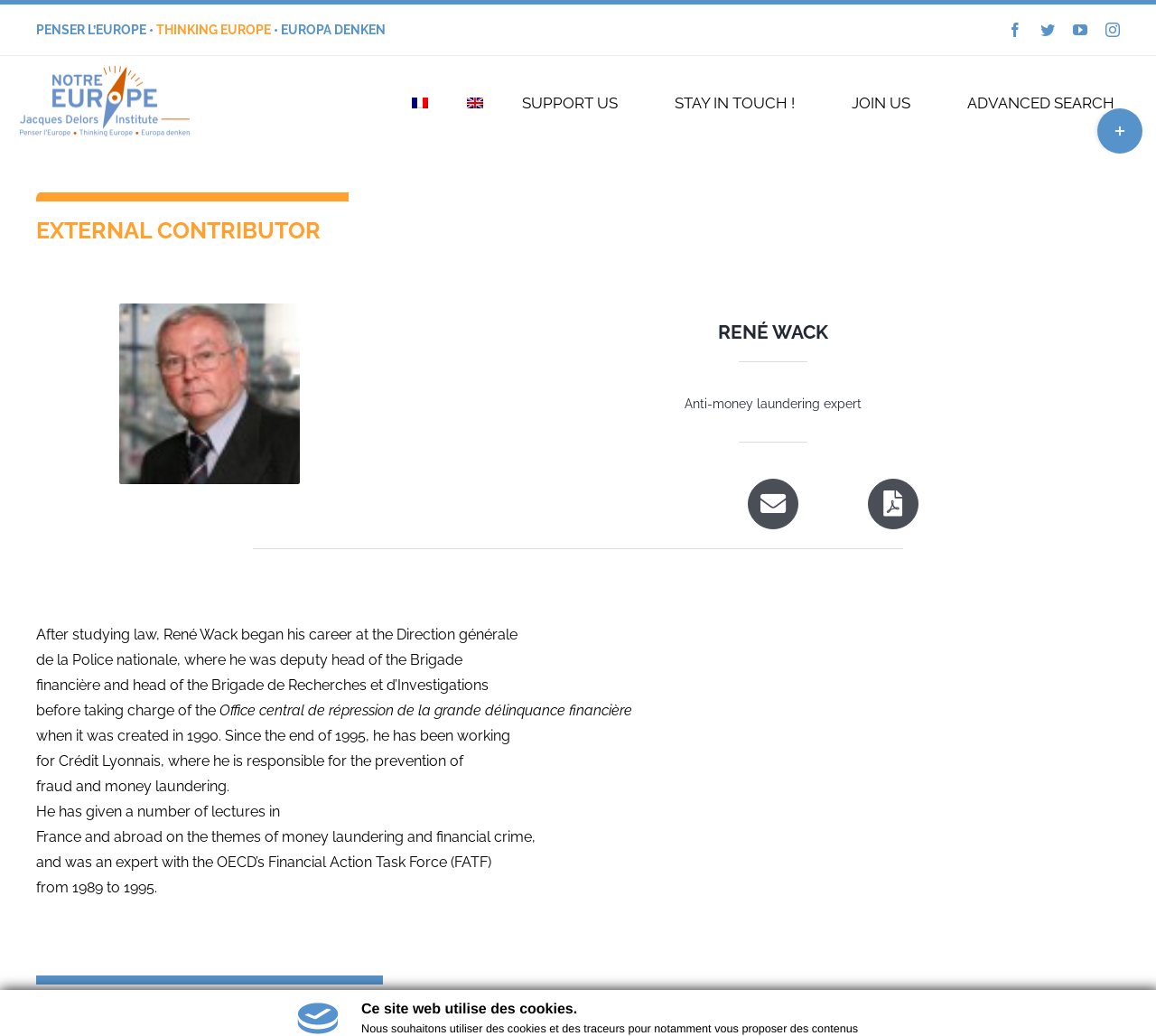Please provide the bounding box coordinates for the element that needs to be clicked to perform the instruction: "Toggle the Sliding Bar Area". The coordinates must consist of four float numbers between 0 and 1, formatted as [left, top, right, bottom].

[0.949, 0.105, 0.988, 0.148]